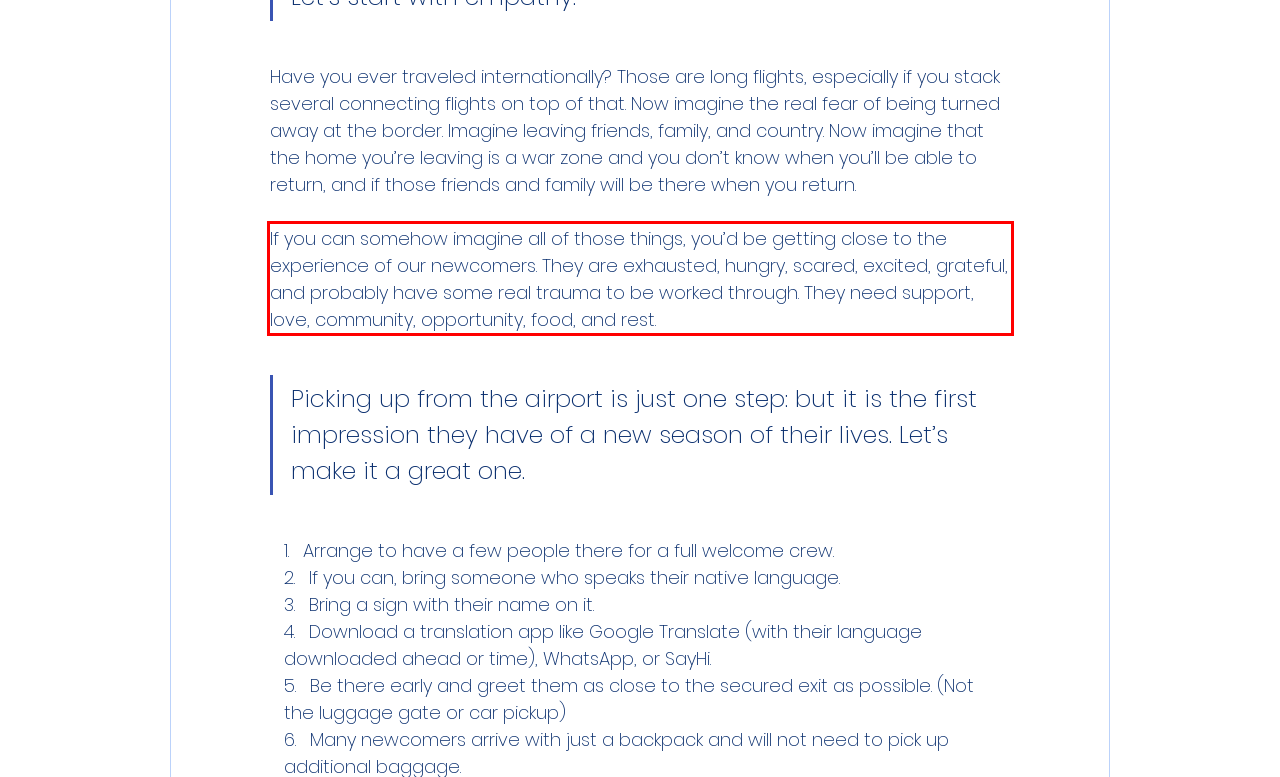Using the provided screenshot, read and generate the text content within the red-bordered area.

If you can somehow imagine all of those things, you’d be getting close to the experience of our newcomers. They are exhausted, hungry, scared, excited, grateful, and probably have some real trauma to be worked through. They need support, love, community, opportunity, food, and rest.